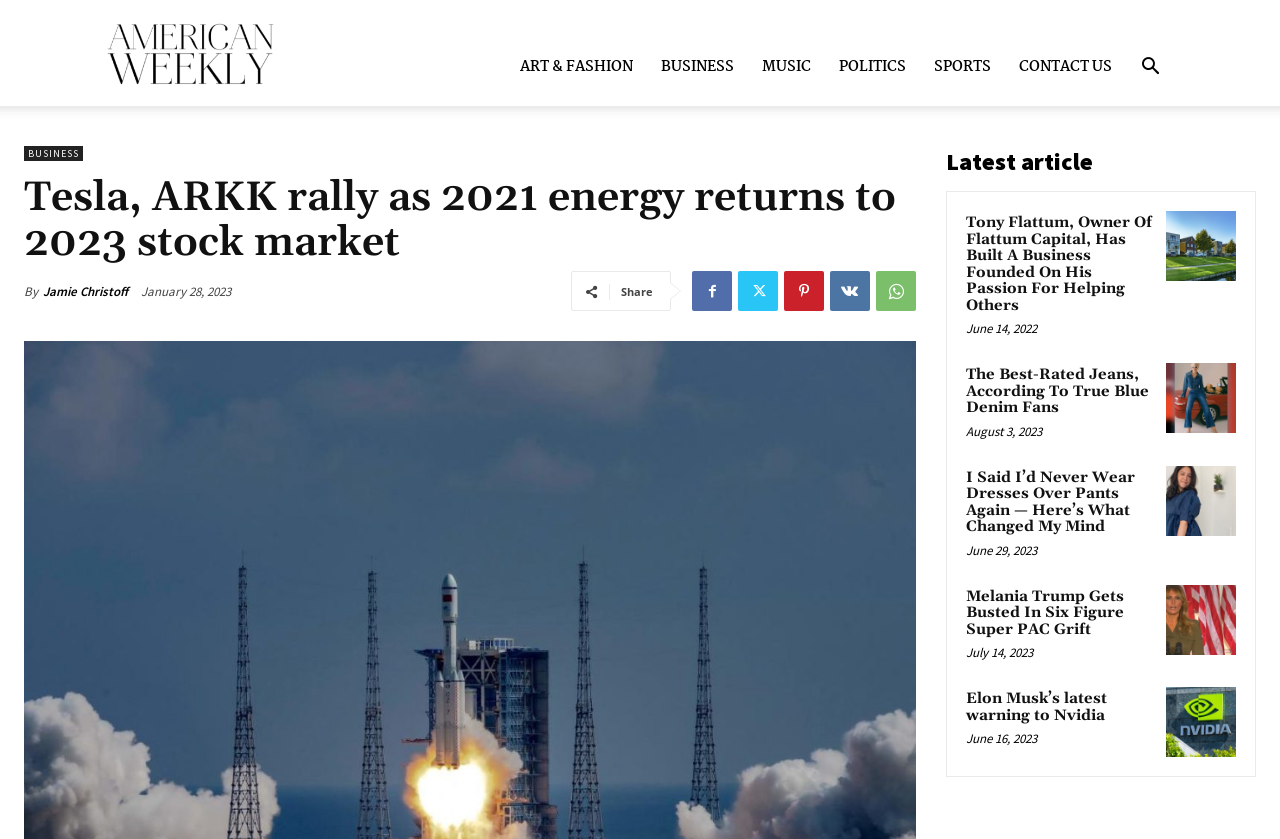Identify the bounding box coordinates of the area you need to click to perform the following instruction: "Read the article about Tesla and ARKK".

[0.019, 0.21, 0.716, 0.317]